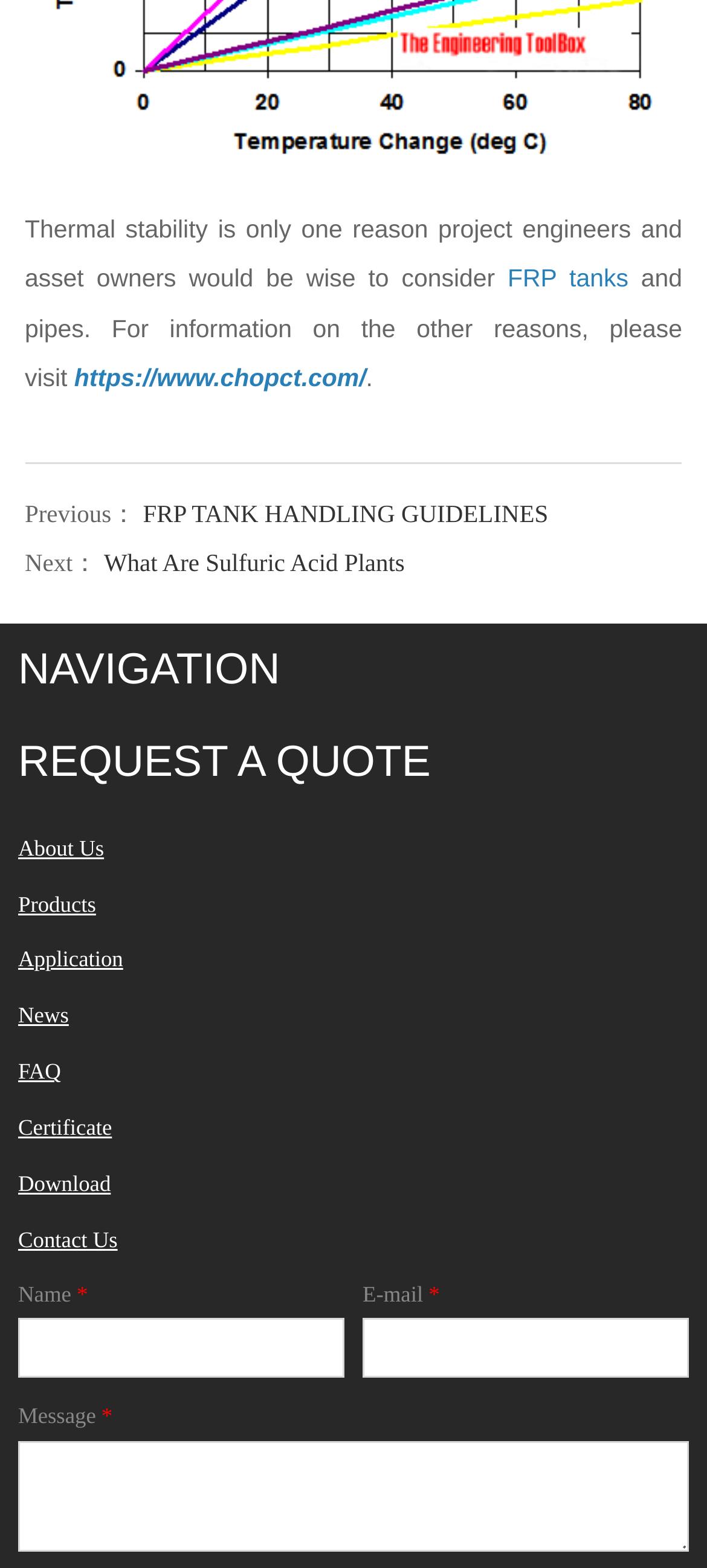Find the bounding box coordinates of the element to click in order to complete the given instruction: "Read the previous article."

[0.202, 0.319, 0.775, 0.336]